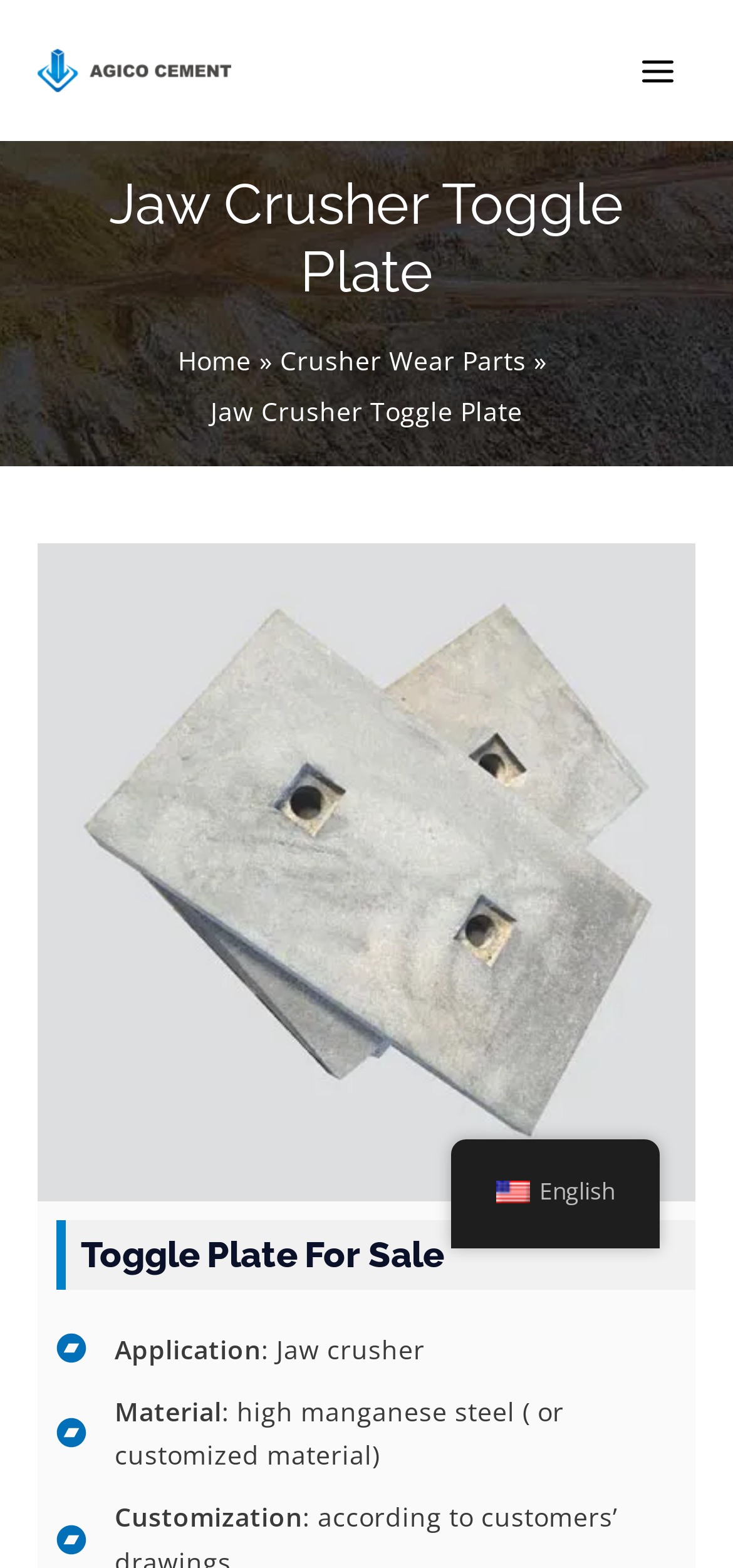How many images are there on the webpage?
Refer to the image and provide a one-word or short phrase answer.

7